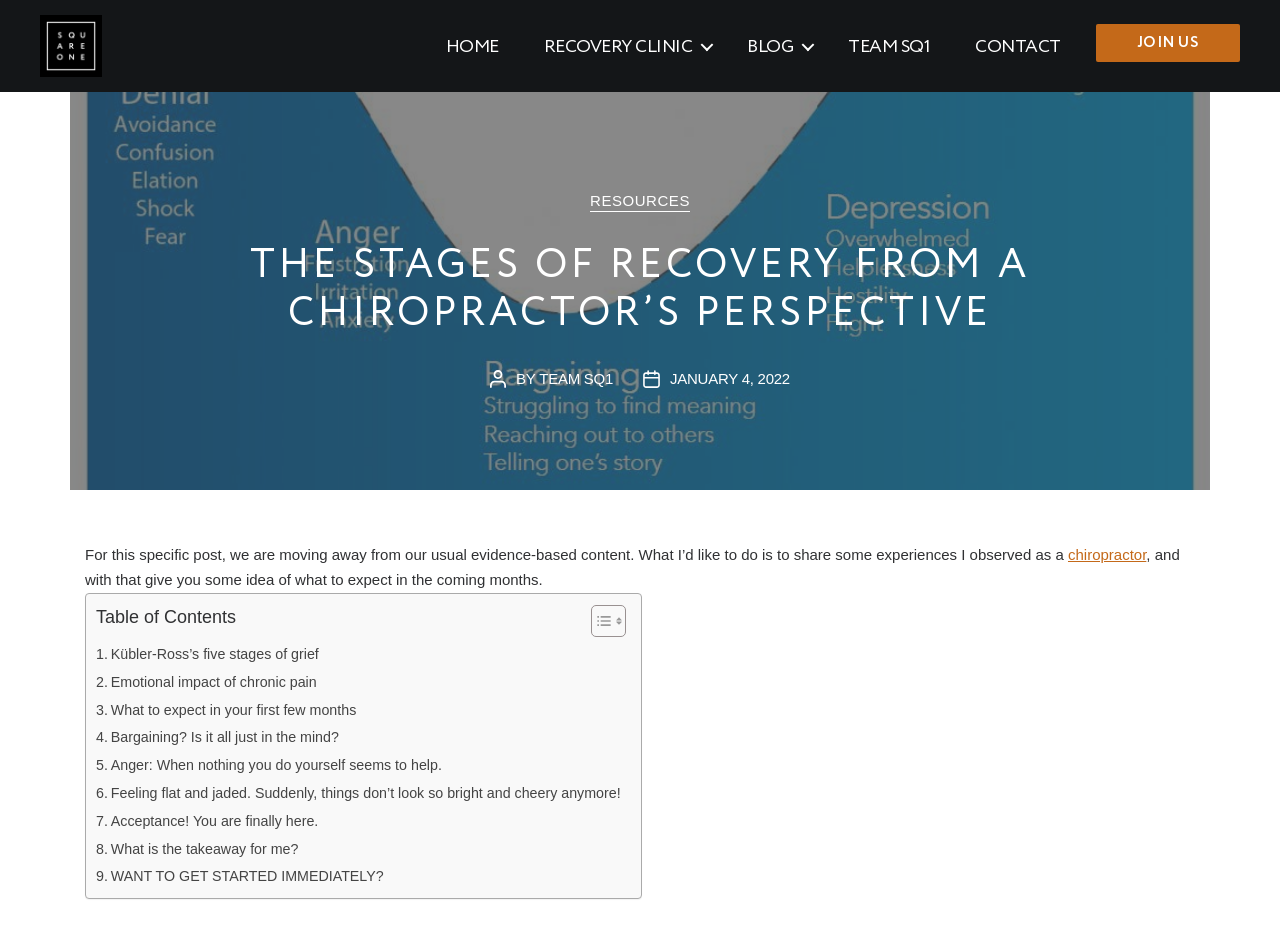Locate the bounding box coordinates of the clickable region to complete the following instruction: "Learn about Kübler-Ross’s five stages of grief."

[0.075, 0.697, 0.249, 0.727]